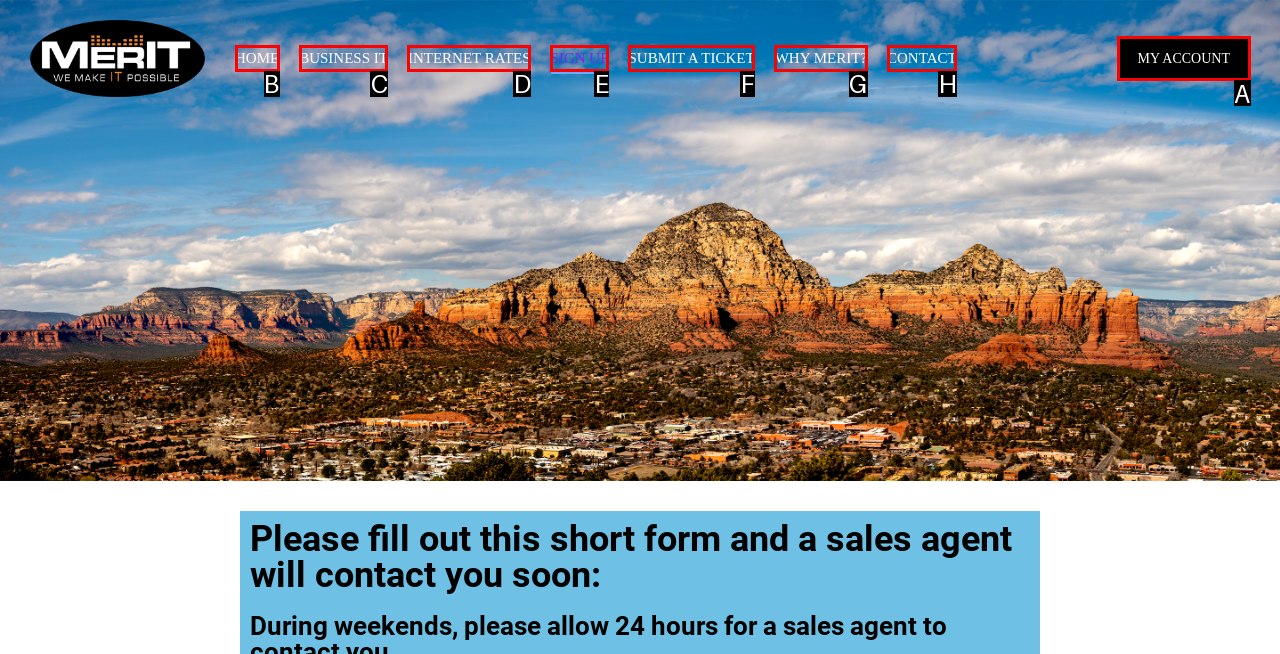Select the letter that corresponds to the description: Submit a Ticket. Provide your answer using the option's letter.

F